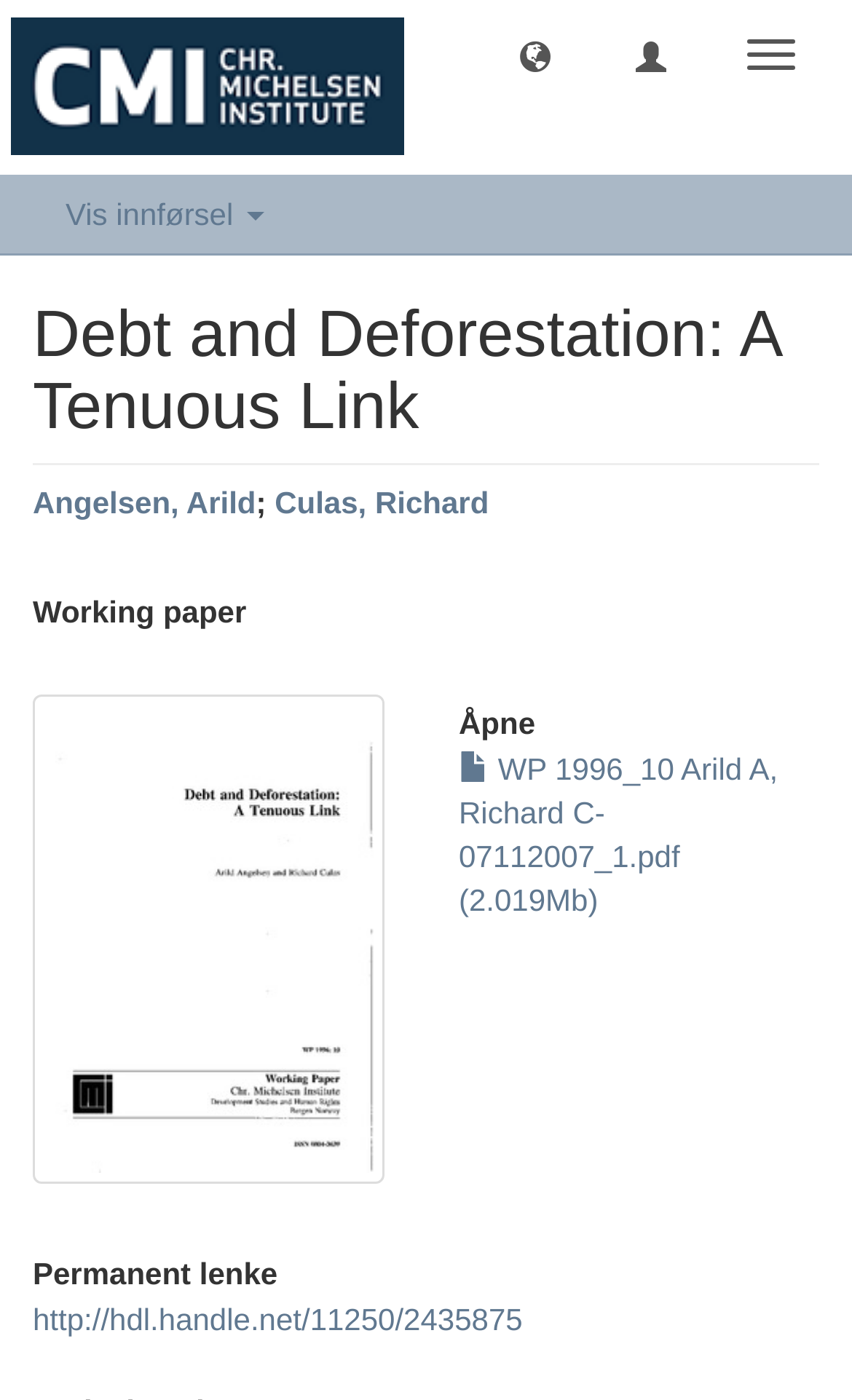Who are the authors of the research paper?
Kindly offer a comprehensive and detailed response to the question.

I found the authors' names by examining the heading element that contains the text 'Angelsen, Arild; Culas, Richard'. This element is located below the title of the research paper.